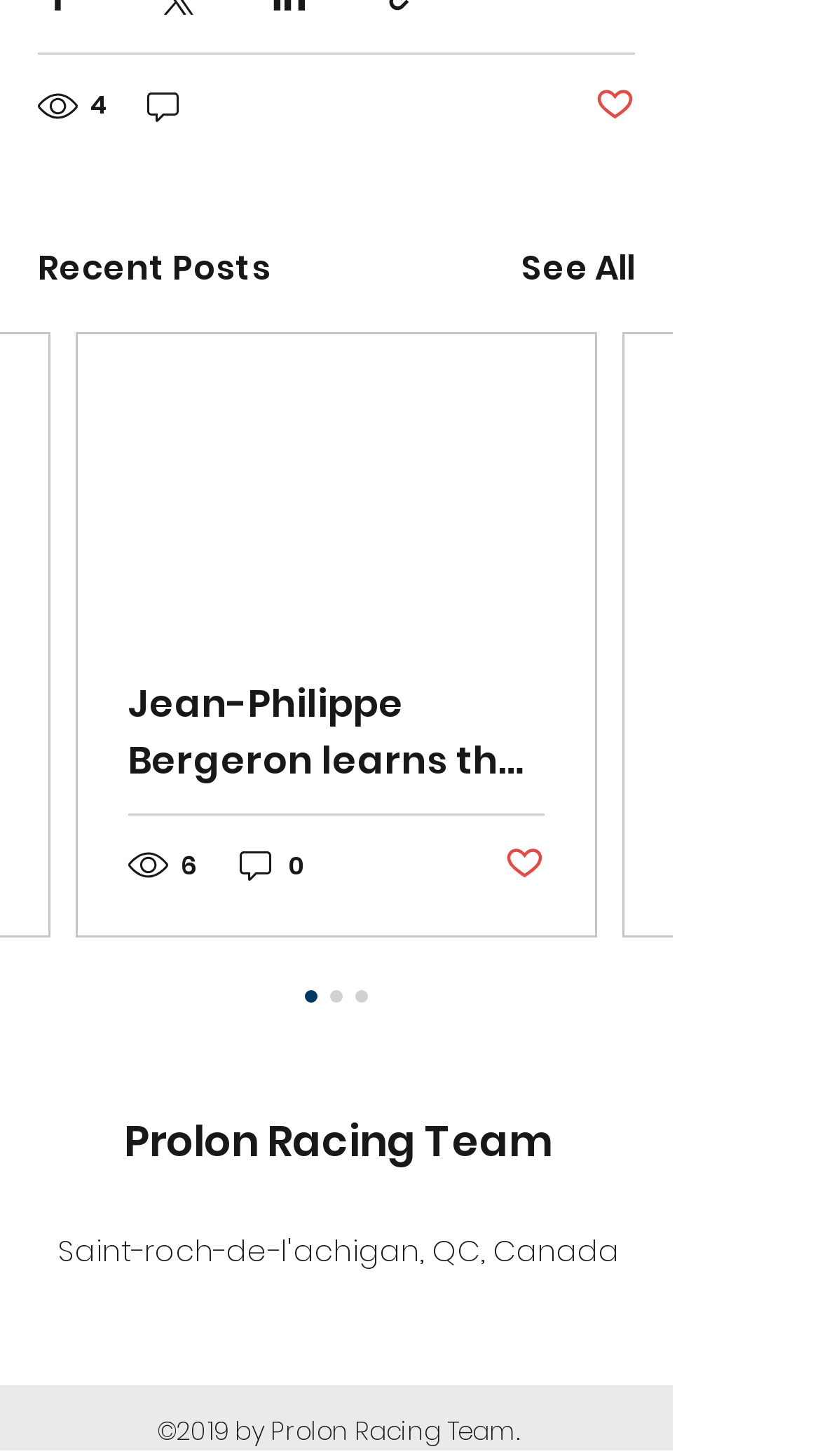Based on what you see in the screenshot, provide a thorough answer to this question: What is the name of the racing team?

I found a static text element at the bottom of the webpage that says '©2019 by Prolon Racing Team.', so I concluded that the name of the racing team is Prolon Racing Team.